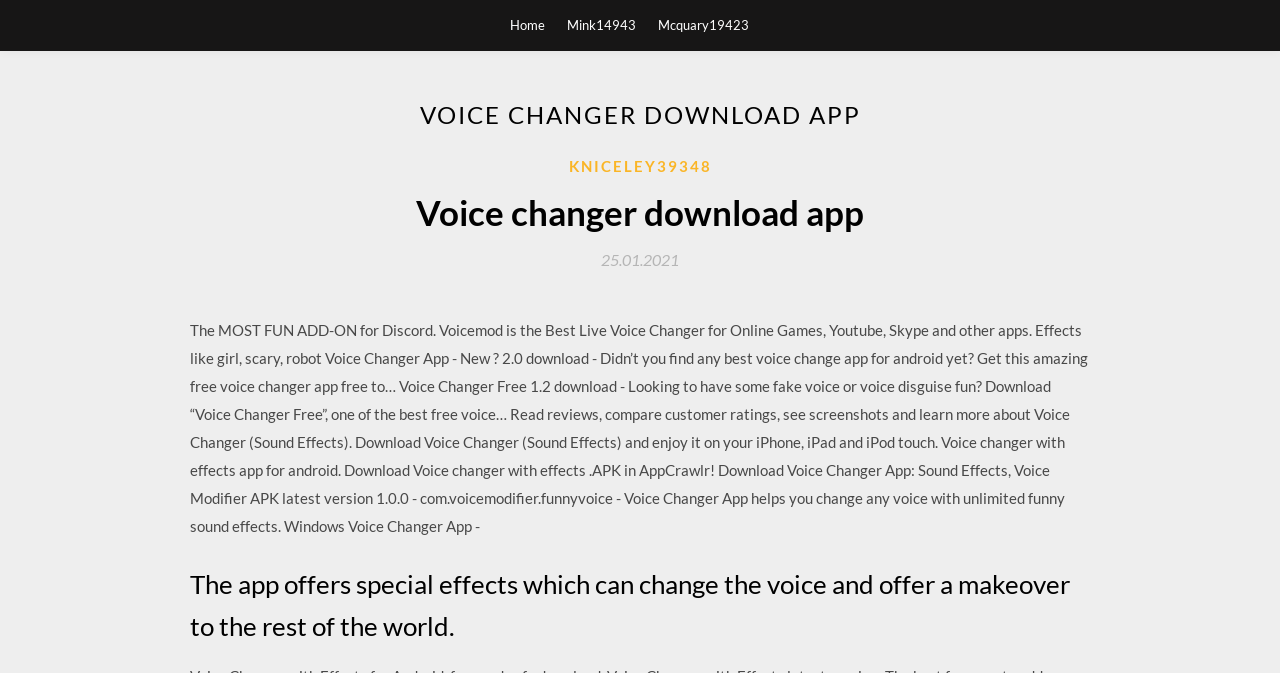Provide a brief response to the question below using one word or phrase:
What is the tone of the webpage content?

Informative